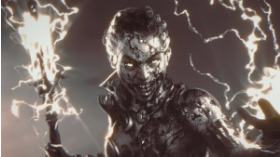Is the background of the image blurred?
Respond to the question with a well-detailed and thorough answer.

According to the caption, 'the background is slightly blurred', which implies that the background of the image is not in sharp focus.